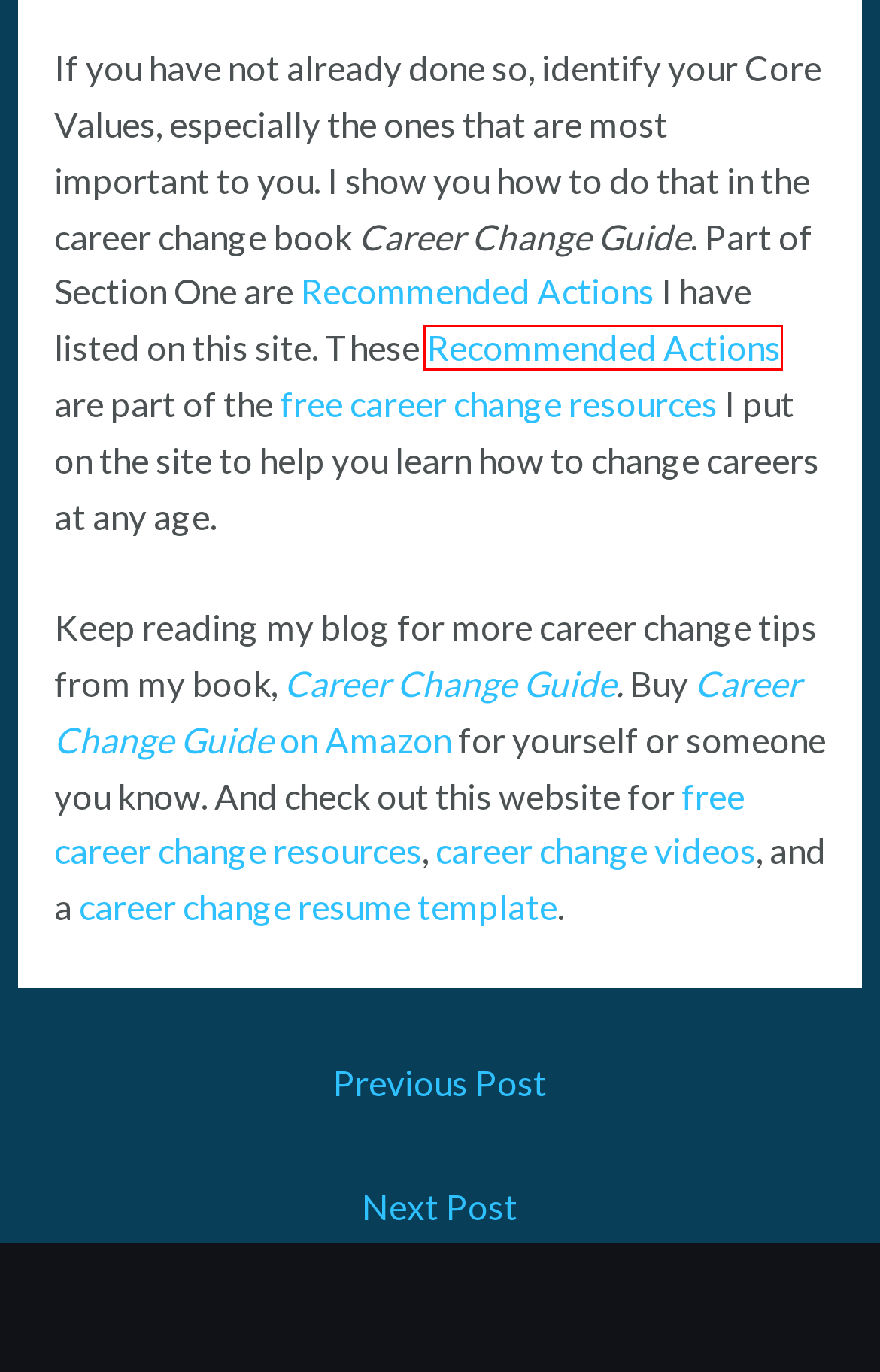With the provided webpage screenshot containing a red bounding box around a UI element, determine which description best matches the new webpage that appears after clicking the selected element. The choices are:
A. Amazon.com
B. #7 - Identify Core Values for Career Change Success
C. Free Career Change Resume Template - Career Change Guide
D. How to Change Careers: 4 Actions for Changing Your Career
E. Career Change Guide - Reviews - Career Change Guide
F. Free Career Change Resources - Change Your Career
G. Free Career Change Videos from Career Change Guide Author
H. 5 - Career Change Guide: Quick Career Change Videos

D